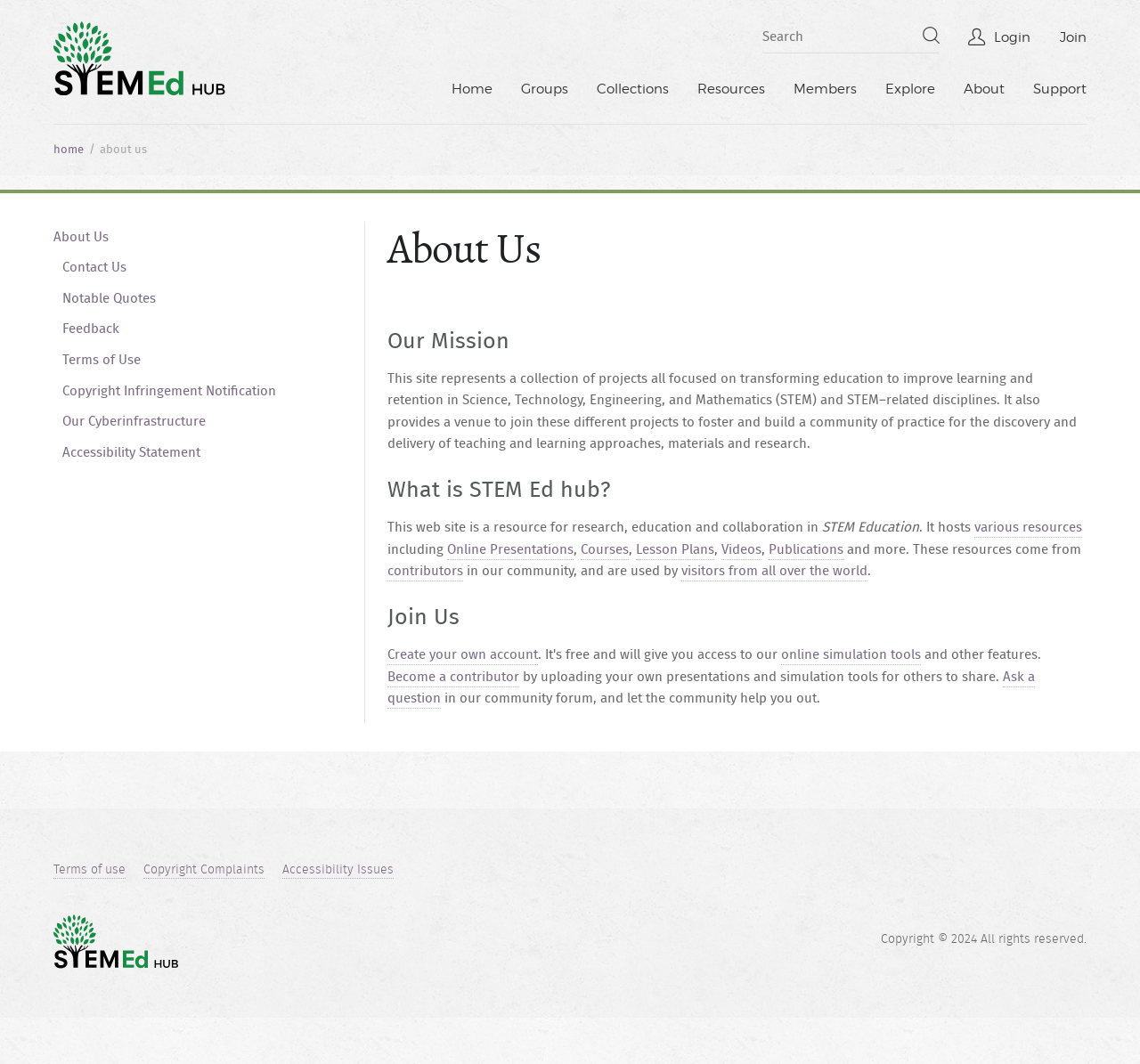Give the bounding box coordinates for this UI element: "Terms of use". The coordinates should be four float numbers between 0 and 1, arranged as [left, top, right, bottom].

[0.047, 0.808, 0.11, 0.826]